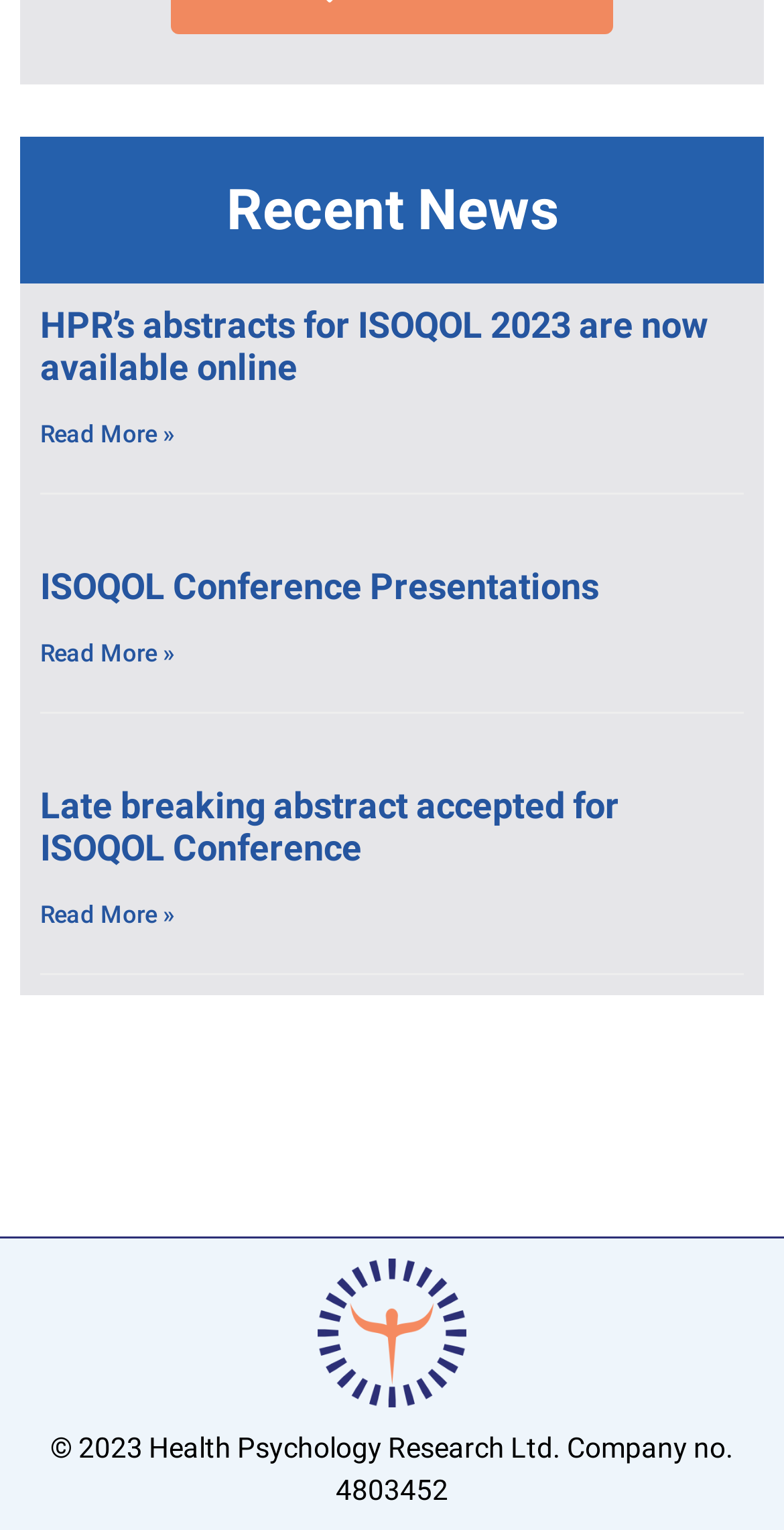What is the company name mentioned at the bottom of the webpage?
Please craft a detailed and exhaustive response to the question.

I found the company name by looking at the StaticText element at the bottom of the webpage with the text '© 2023 Health Psychology Research Ltd. Company no. 4803452'.